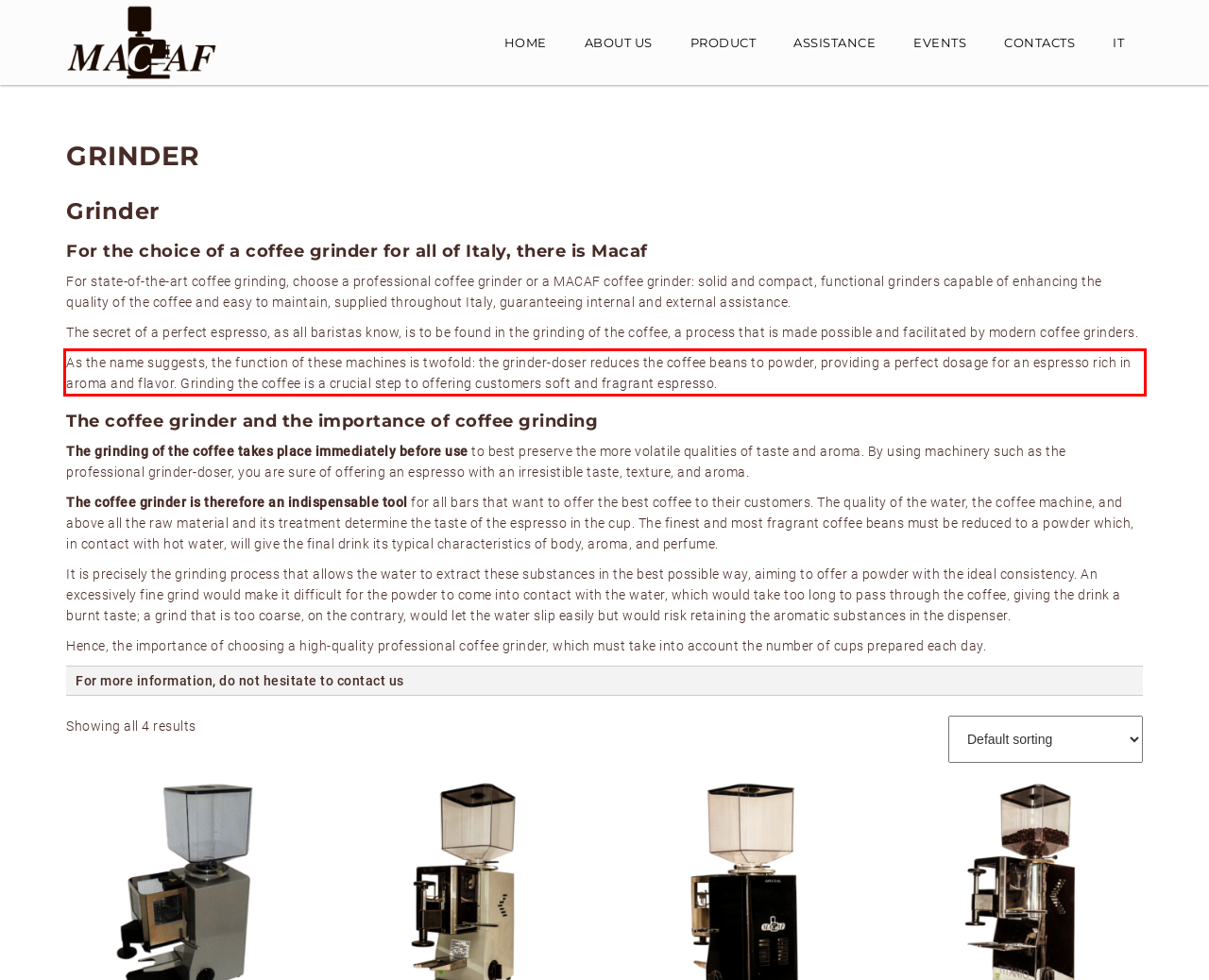You have a screenshot of a webpage where a UI element is enclosed in a red rectangle. Perform OCR to capture the text inside this red rectangle.

As the name suggests, the function of these machines is twofold: the grinder-doser reduces the coffee beans to powder, providing a perfect dosage for an espresso rich in aroma and flavor. Grinding the coffee is a crucial step to offering customers soft and fragrant espresso.